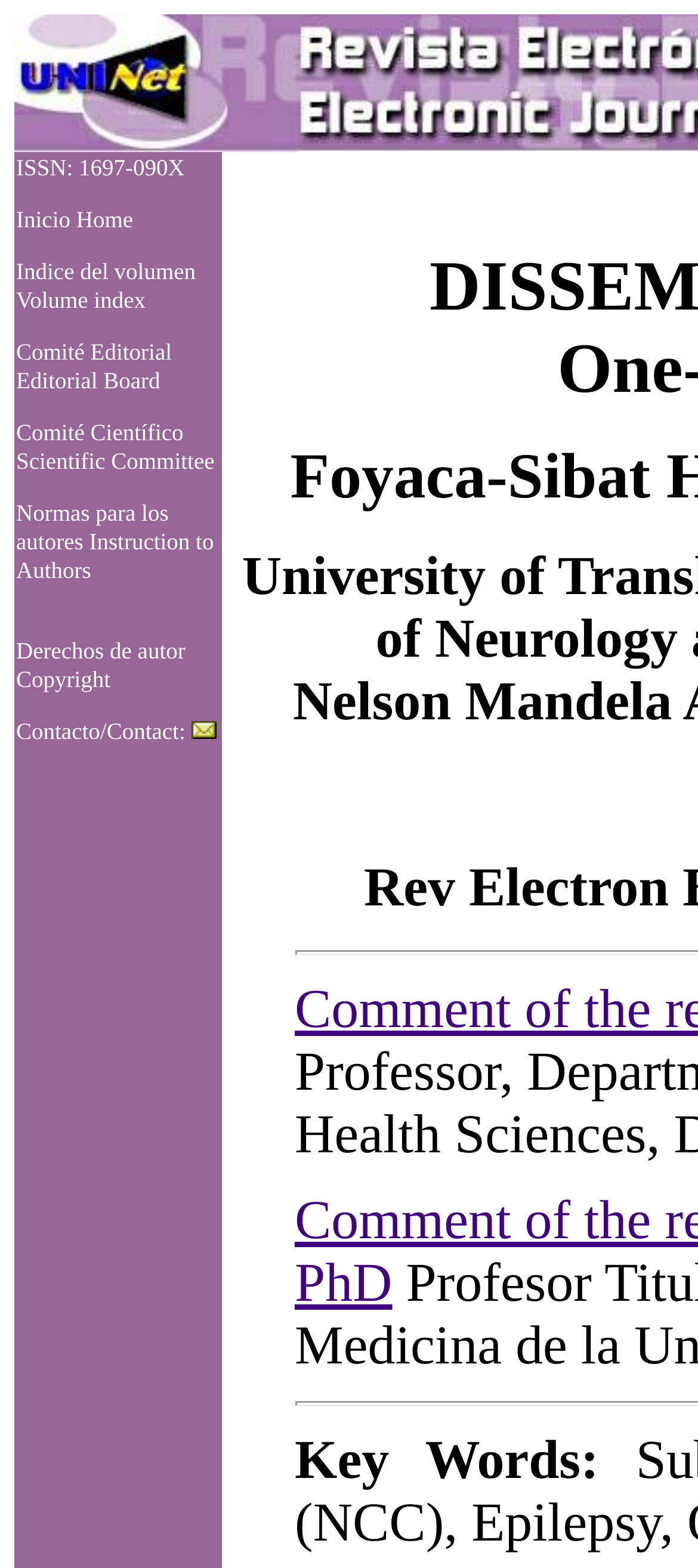Respond to the question below with a single word or phrase: How many links are on the top-left section of the webpage?

7